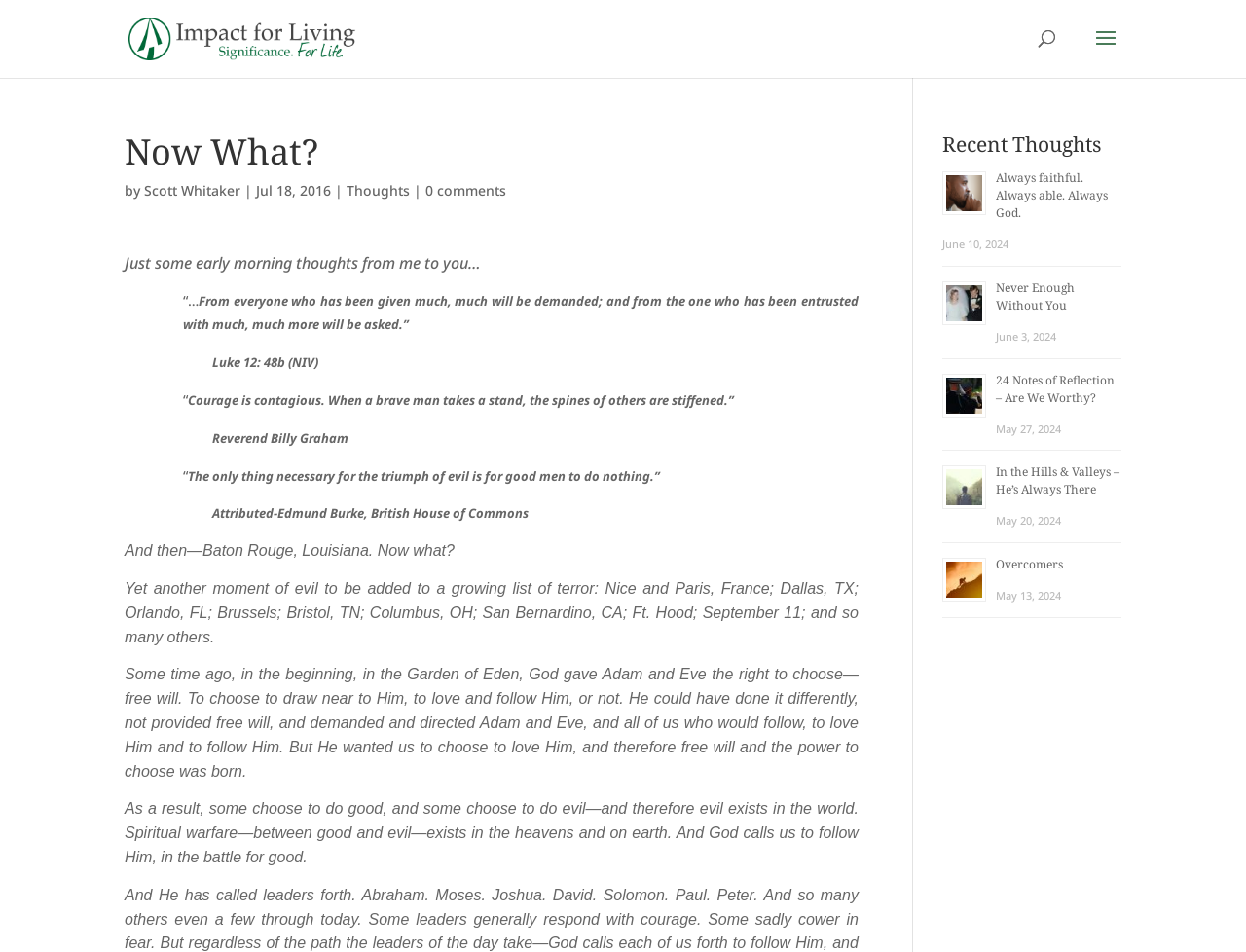Indicate the bounding box coordinates of the element that needs to be clicked to satisfy the following instruction: "Search for something". The coordinates should be four float numbers between 0 and 1, i.e., [left, top, right, bottom].

[0.1, 0.0, 0.9, 0.001]